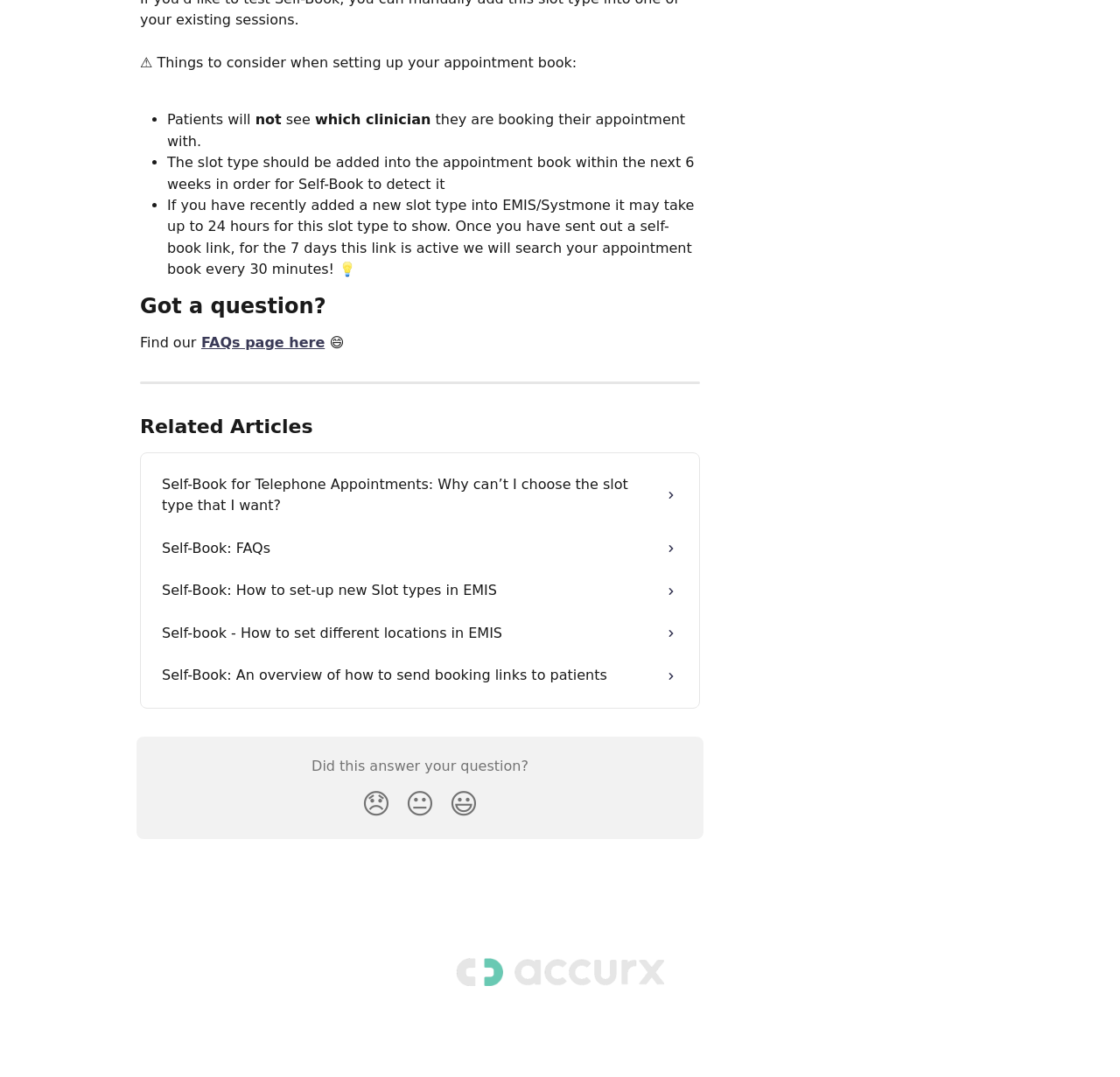Pinpoint the bounding box coordinates of the element that must be clicked to accomplish the following instruction: "Click on 'Disappointed Reaction'". The coordinates should be in the format of four float numbers between 0 and 1, i.e., [left, top, right, bottom].

[0.316, 0.725, 0.355, 0.77]